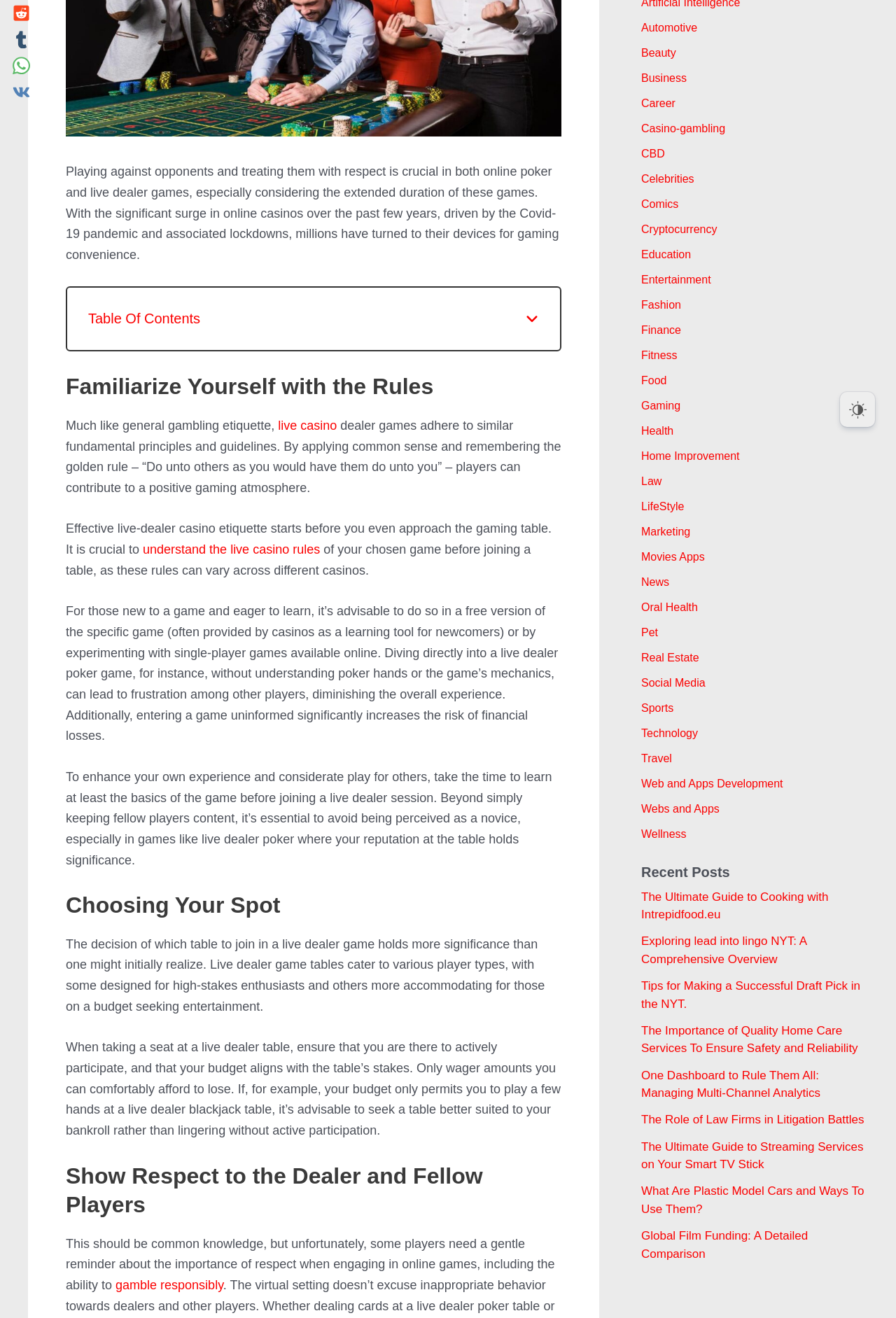Find the bounding box coordinates for the UI element that matches this description: "Web and Apps Development".

[0.716, 0.59, 0.874, 0.599]